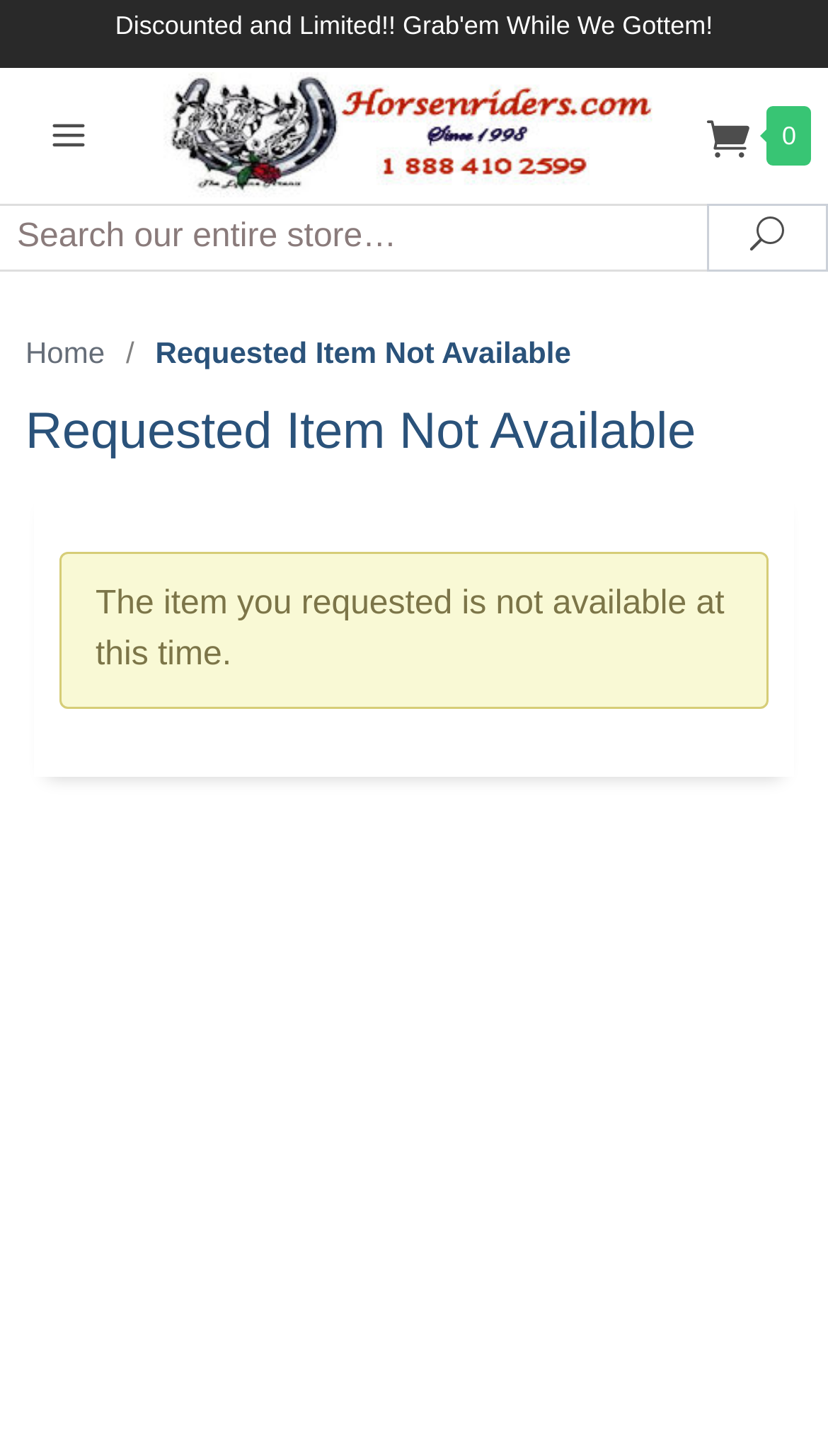What is the current status of the requested item?
Refer to the image and provide a one-word or short phrase answer.

Not available